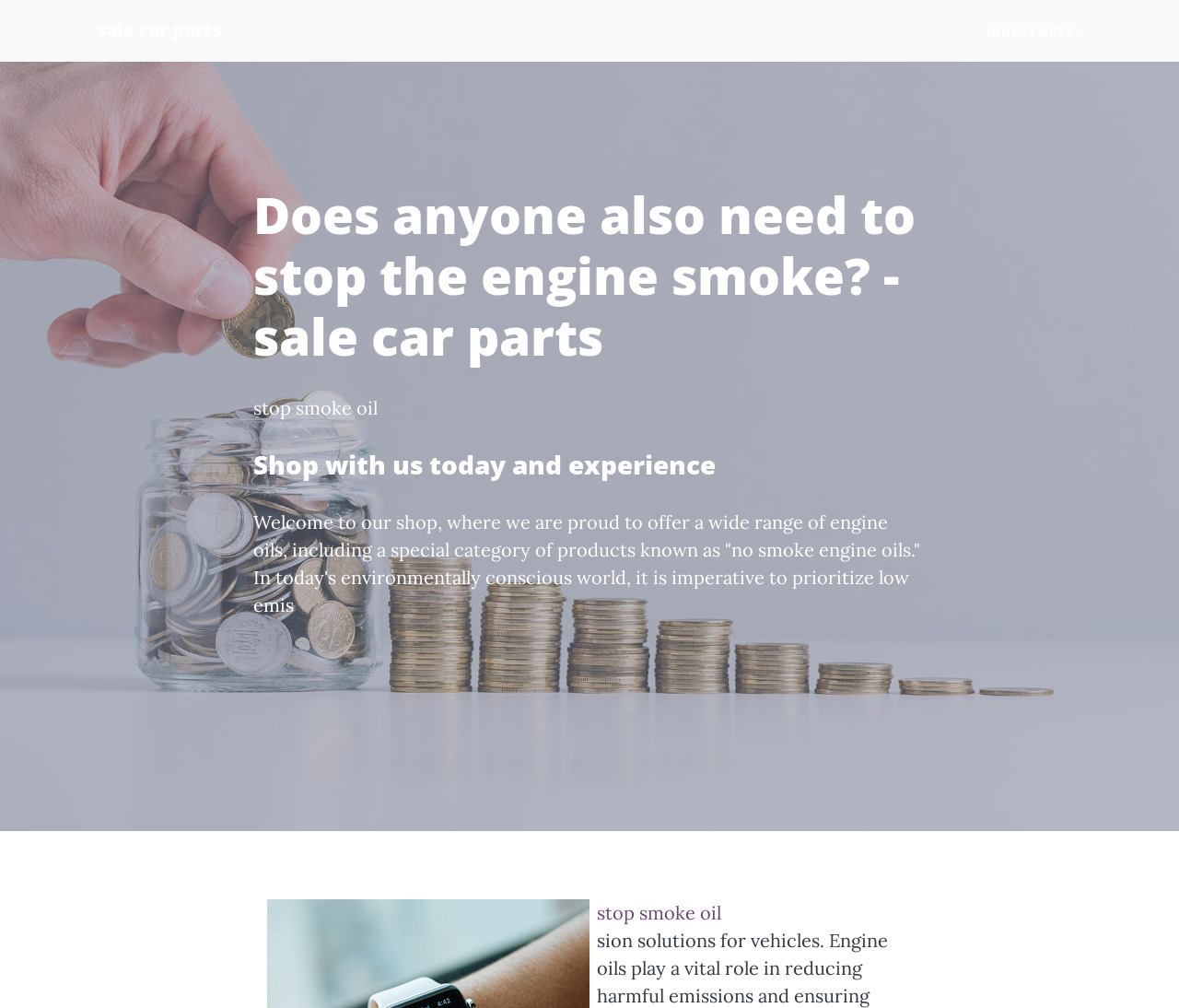Provide an in-depth caption for the elements present on the webpage.

The webpage appears to be an online shop selling car parts, specifically engine oils. At the top left, there is a link to "sale car parts". Below it, there is a heading that reads "Does anyone also need to stop the engine smoke? - sale car parts". 

To the top right, there is a button labeled "INNE TEMATY" which has a popup menu. 

Below the heading, there is a section that seems to be promoting a specific product, "stop smoke oil". The text "stop smoke oil" is displayed prominently, followed by a heading that says "Shop with us today and experience". 

Underneath, there is a paragraph of text that welcomes users to the shop and explains that they offer a range of engine oils, including "no smoke engine oils" that prioritize low emissions. Within this paragraph, there is a link to "stop smoke oil" at the bottom right.